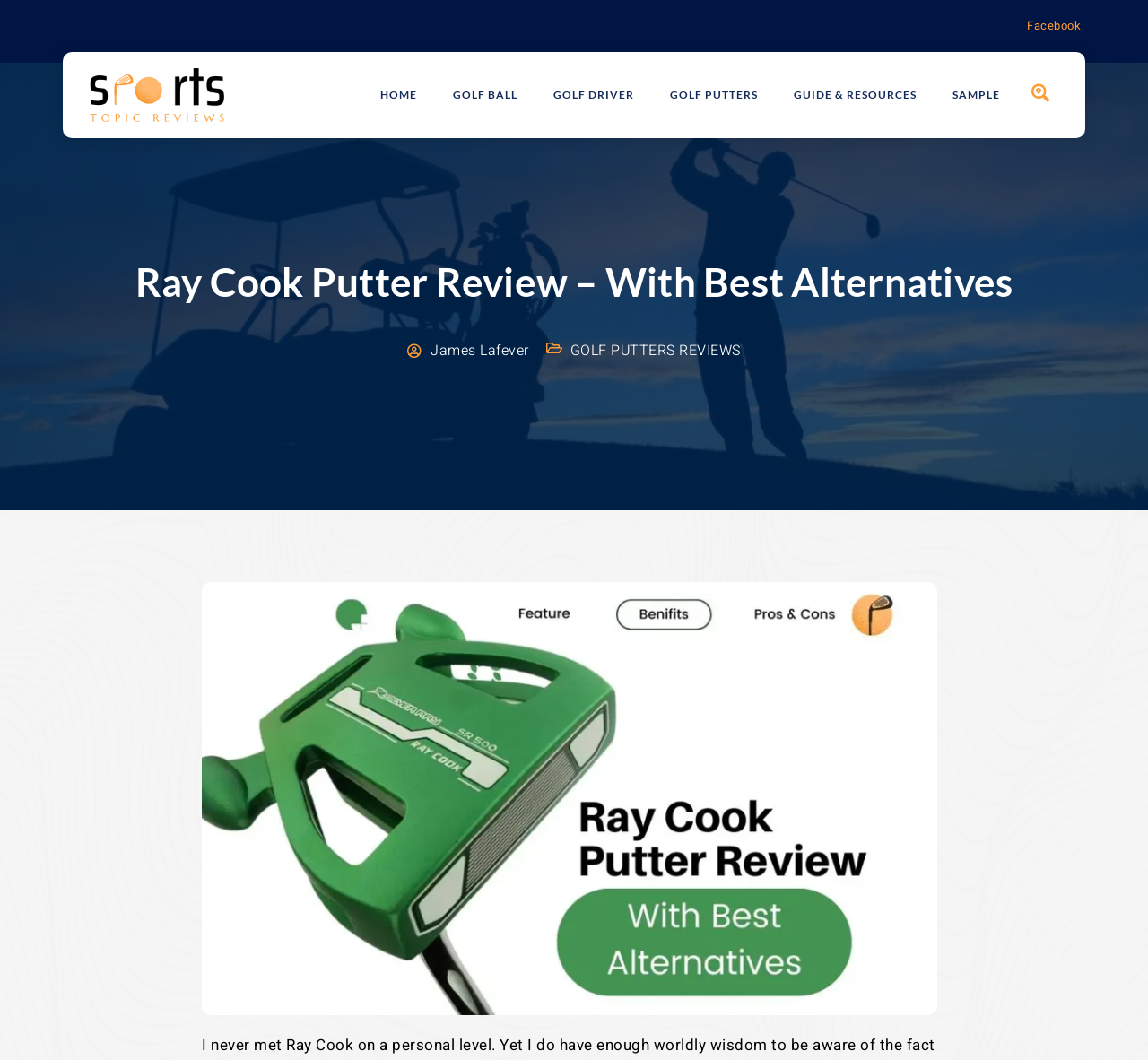Find the bounding box coordinates for the area that must be clicked to perform this action: "Go to HOME page".

[0.3, 0.049, 0.363, 0.13]